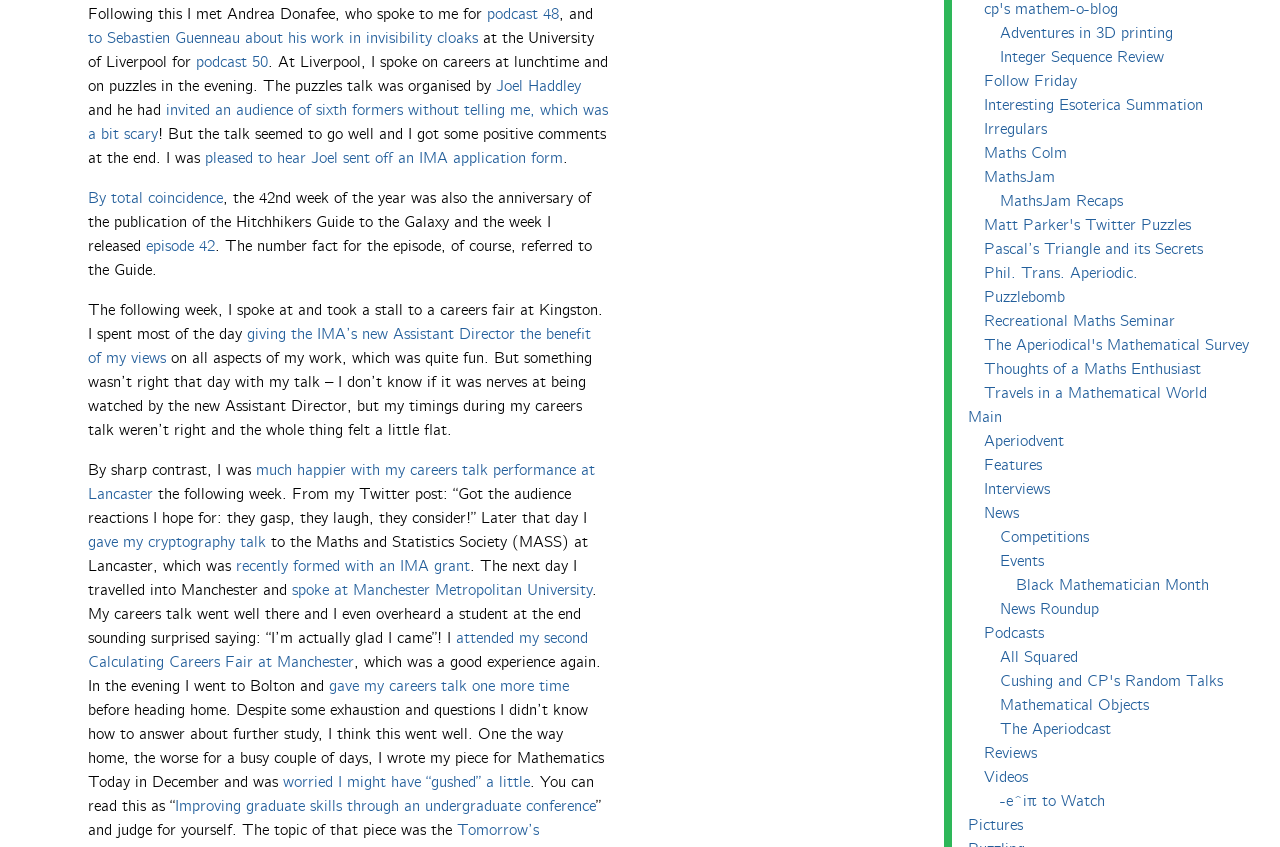Show the bounding box coordinates of the element that should be clicked to complete the task: "click on the link to podcast 48".

[0.38, 0.006, 0.437, 0.029]